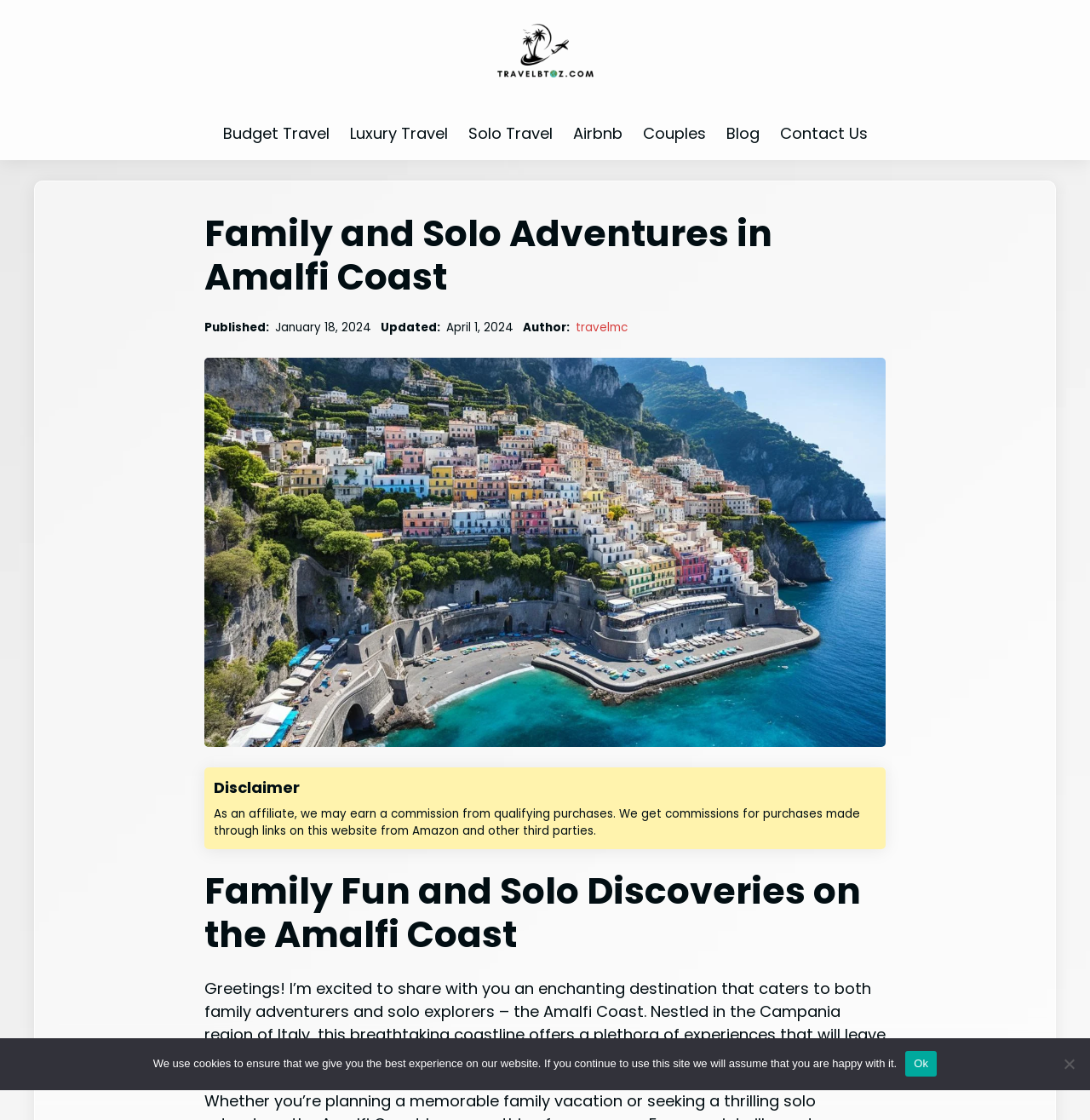Carefully observe the image and respond to the question with a detailed answer:
What is the name of the author?

I found the author's name by looking at the 'Author:' section, which mentions 'travelmc' as the author.